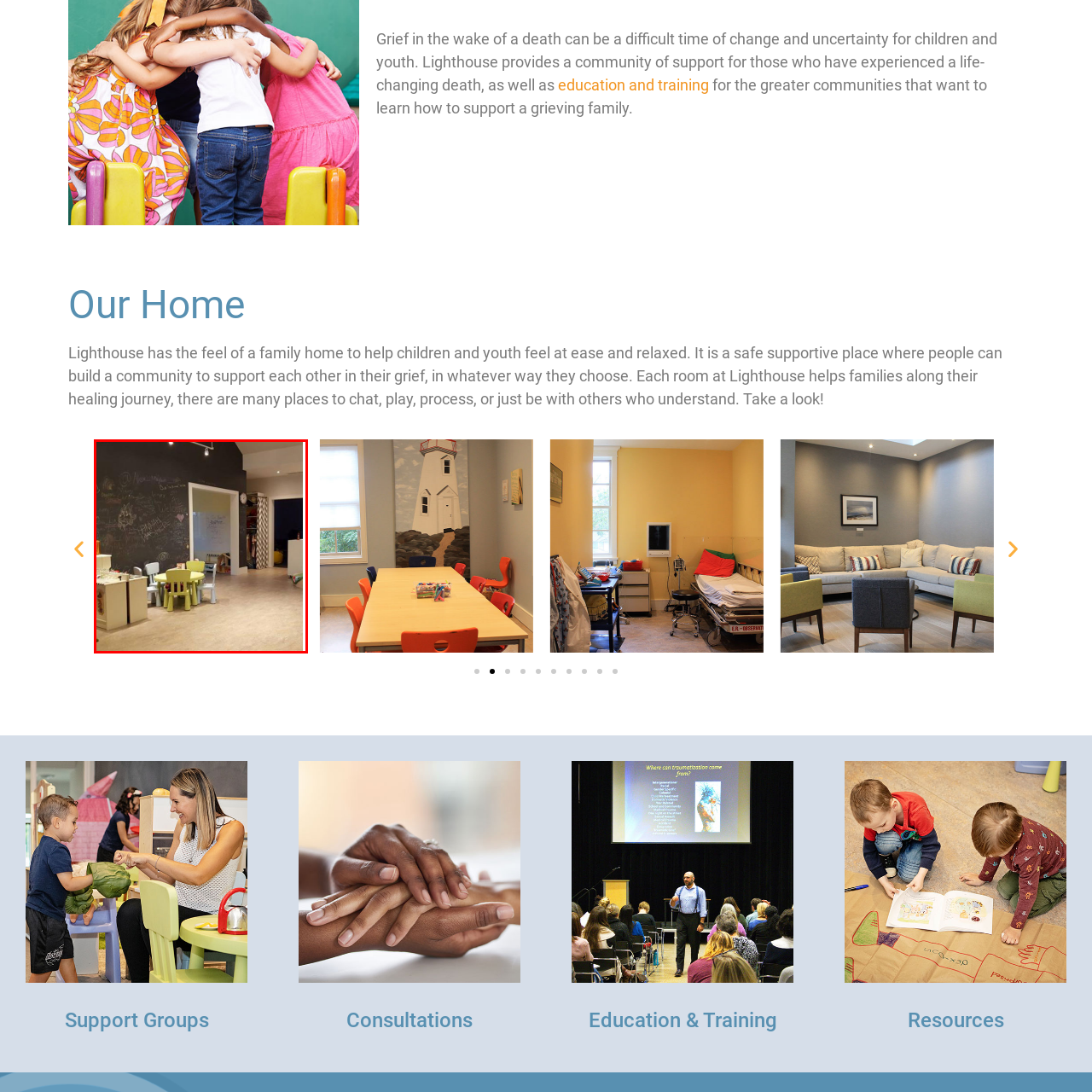What is the purpose of the chalkboard paint on the walls?
Look at the section marked by the red bounding box and provide a single word or phrase as your answer.

Creative expression